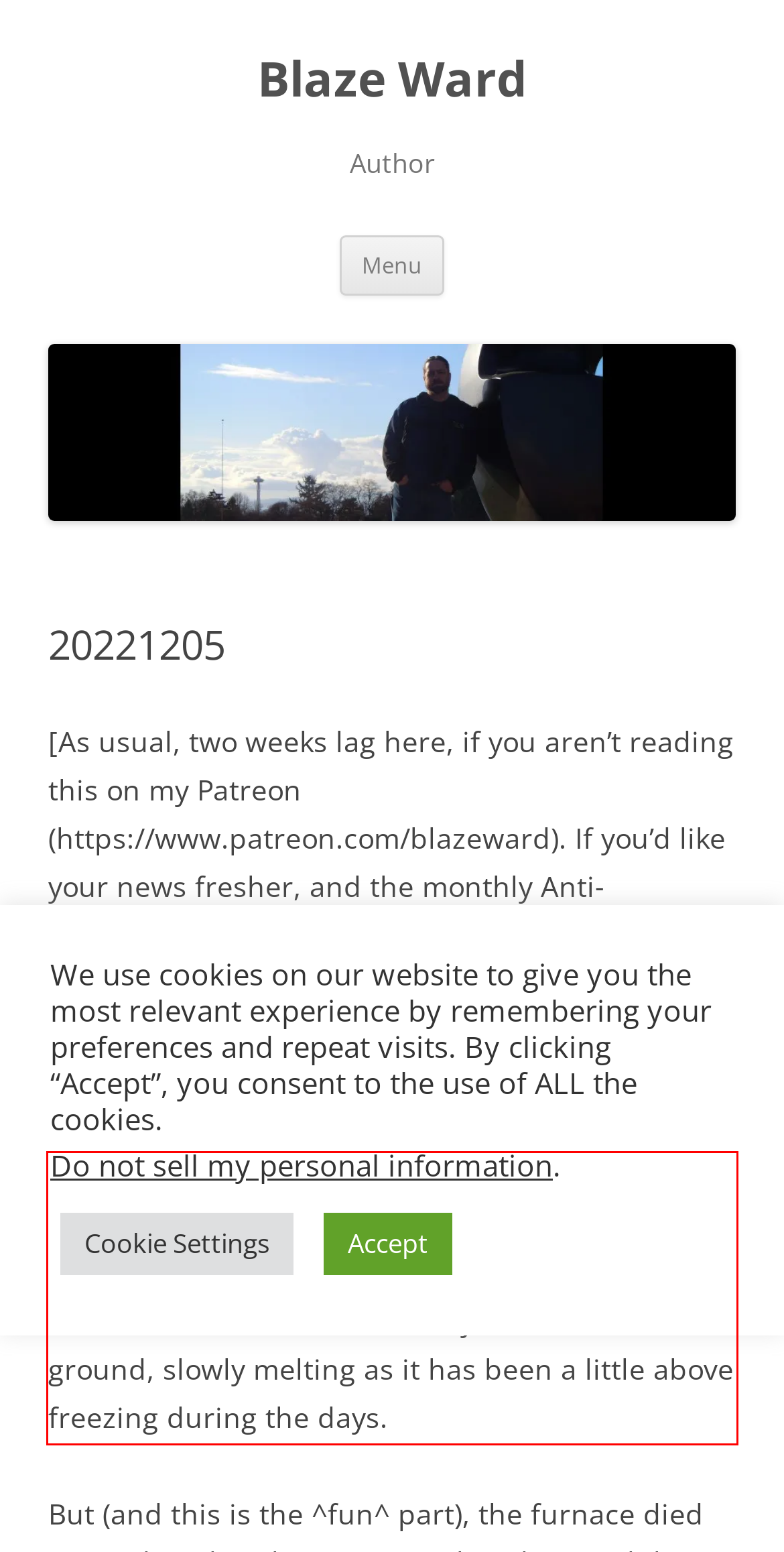With the provided screenshot of a webpage, locate the red bounding box and perform OCR to extract the text content inside it.

I got a new standing desk, so I’m no longer looking into the kitchen when I write, but out the window at the wife’s barn. It snowed last Wednesday. LOTS. Still have some 4-6” of icy stuff on the ground, slowly melting as it has been a little above freezing during the days.